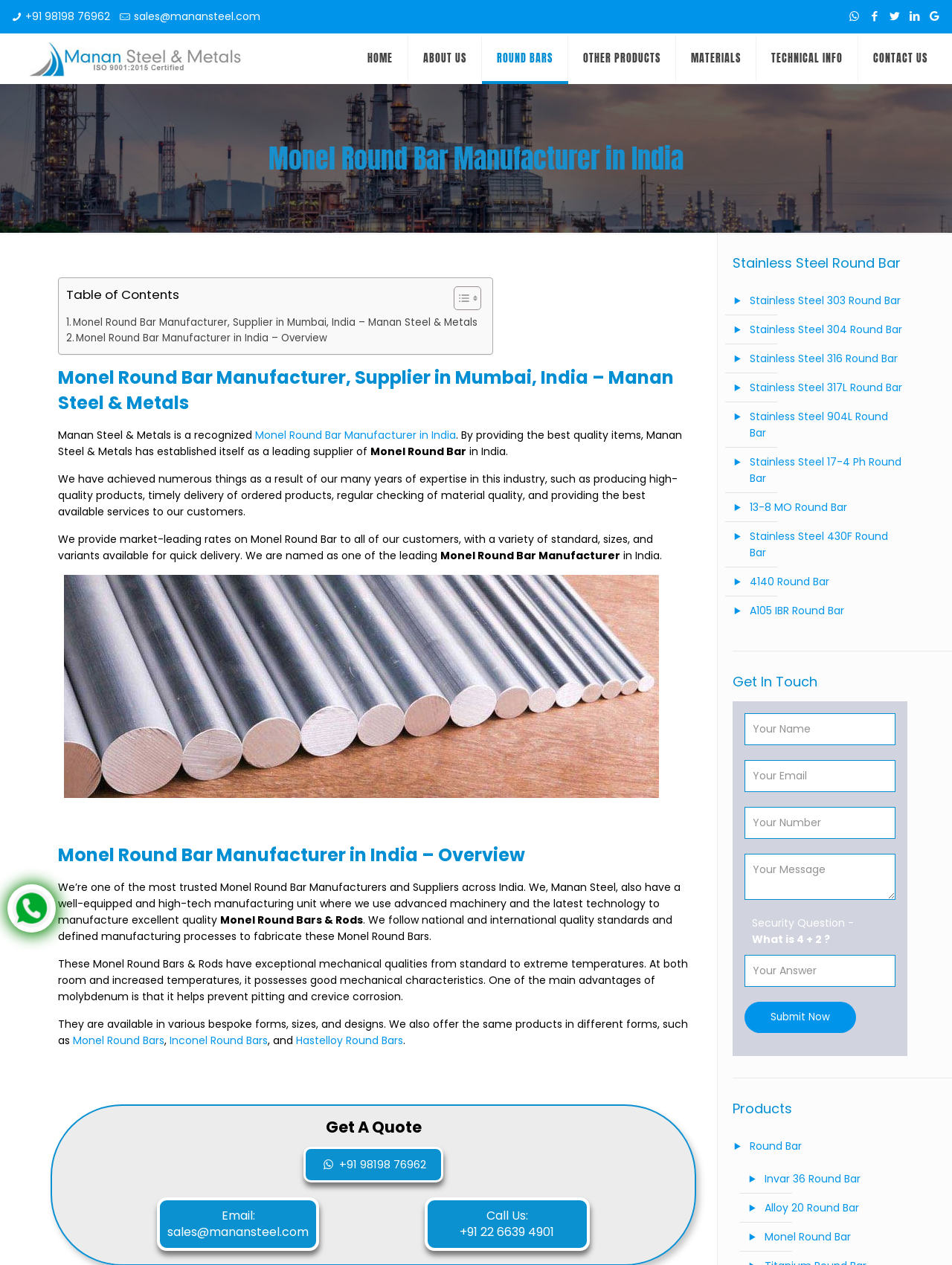What is the purpose of the 'Toggle Table of Content' button?
Please answer the question with a single word or phrase, referencing the image.

To toggle the table of content